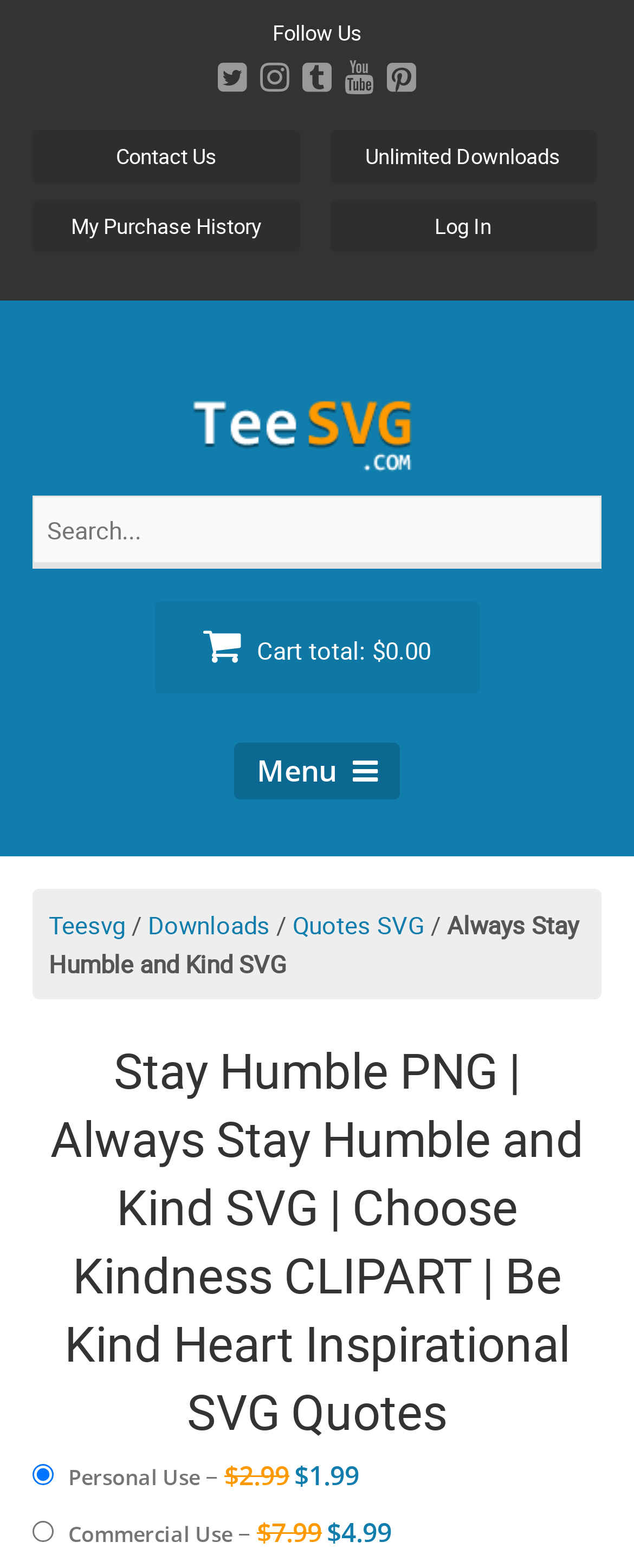What is the total cost of the cart? Please answer the question using a single word or phrase based on the image.

$0.00